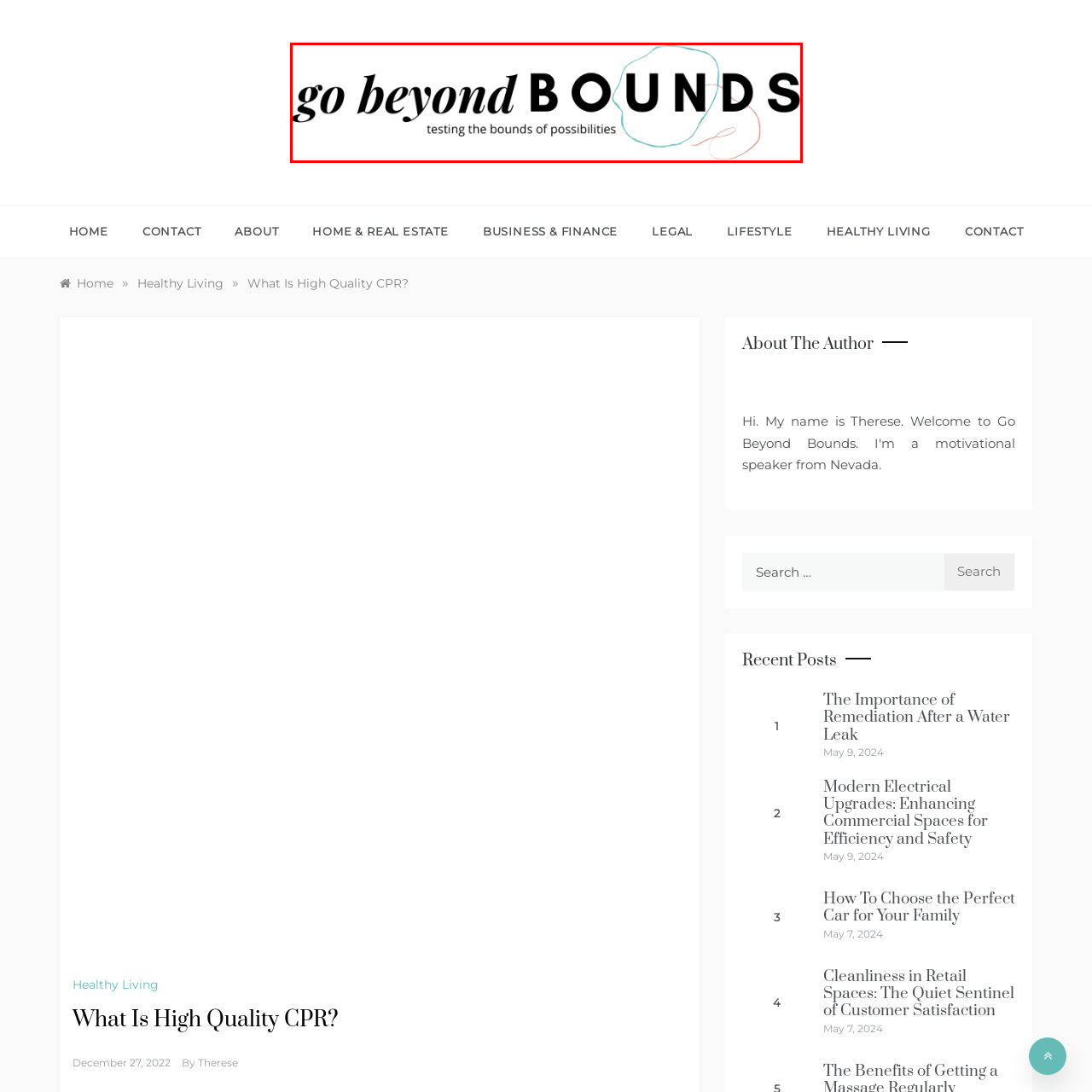Offer a comprehensive description of the image enclosed by the red box.

The image features the stylized text "go beyond BOUNDS," presented in a blend of elegant typography and modern design. The word "go" is styled in a flowing script, while "beyond" is rendered in a sleek, contemporary font. The word "BOUNDS," emphasized with larger letters, conveys strength and focus. Positioned beneath the title is the tagline "testing the bounds of possibilities," crafted in a smaller, minimalist font that complements the overall aesthetic. The design is enhanced by abstract line art that subtly frames the text, adding a creative touch that emphasizes the theme of exploration and pushing limits. This image encapsulates a vision of innovation and curiosity, inviting viewers to embrace new challenges and experiences.